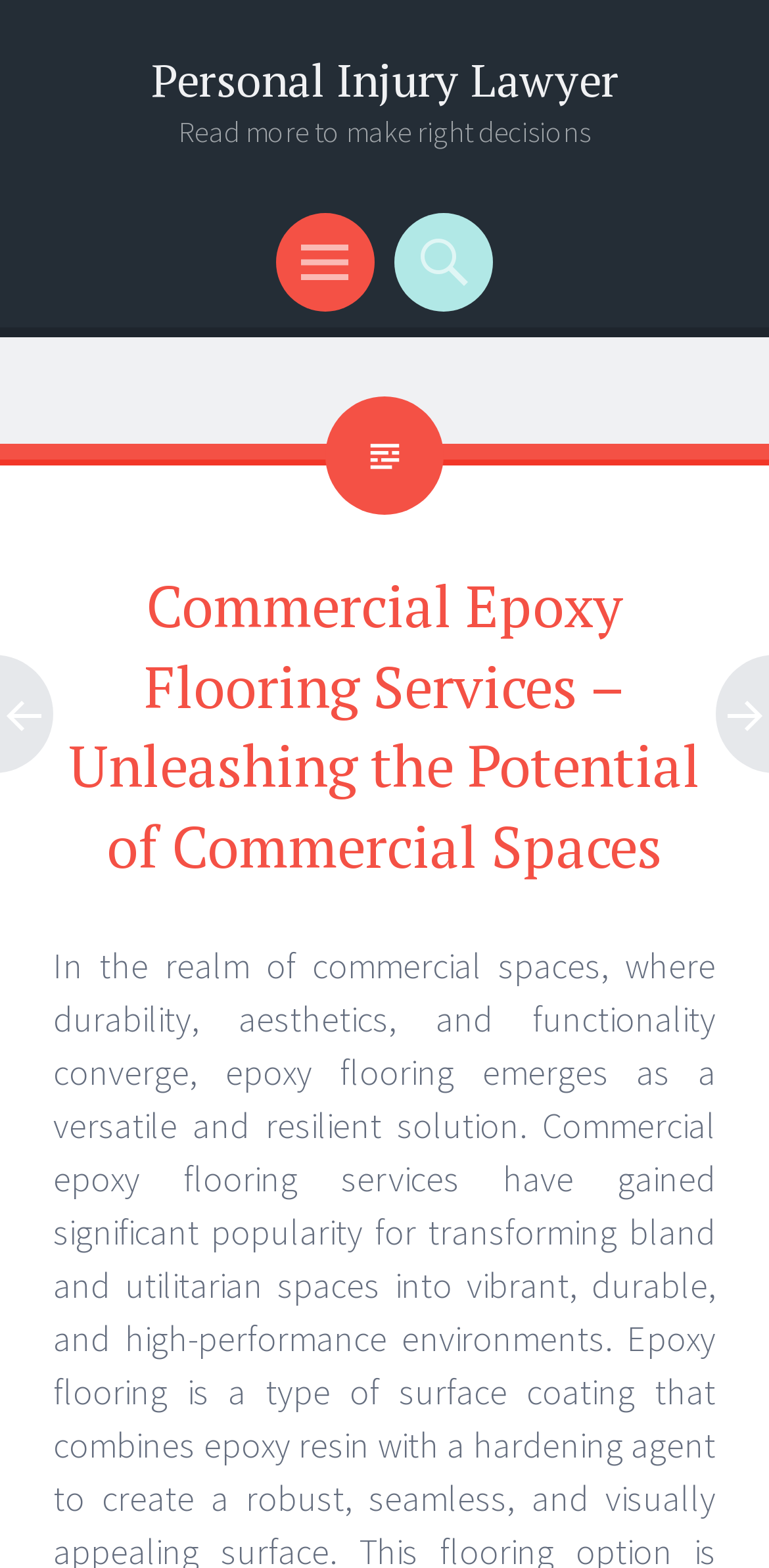Detail the various sections and features of the webpage.

The webpage is about commercial epoxy flooring services, with a focus on their benefits and applications. At the top of the page, there is a heading that reads "Personal Injury Lawyer", which is also a clickable link. Below this heading, there is another heading that says "Read more to make right decisions". 

To the right of these headings, there are two generic elements, "Menu" and "Search", positioned side by side. The "Search" element contains a header with the main title of the page, "Commercial Epoxy Flooring Services – Unleashing the Potential of Commercial Spaces". This title is prominently displayed and takes up a significant portion of the page.